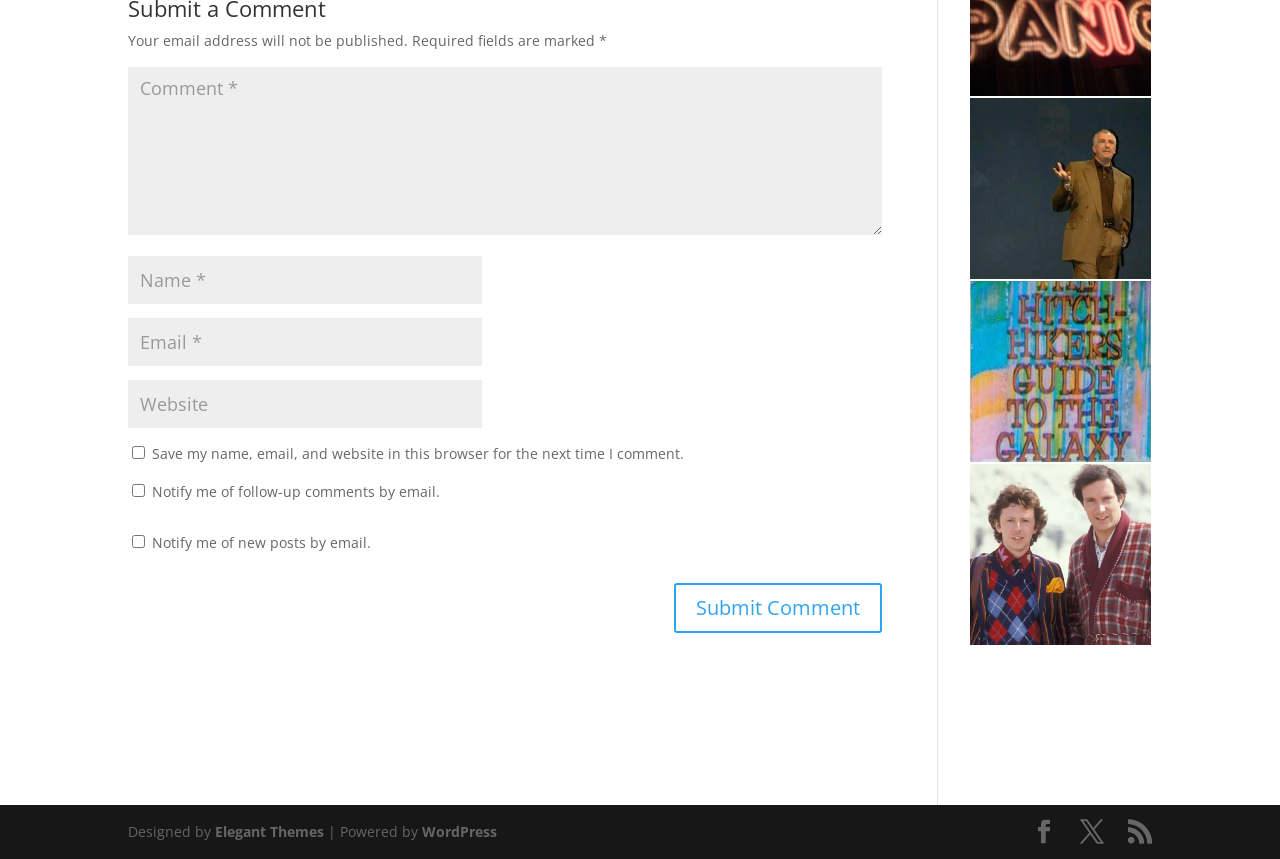Identify the bounding box coordinates of the element that should be clicked to fulfill this task: "Type your name". The coordinates should be provided as four float numbers between 0 and 1, i.e., [left, top, right, bottom].

[0.1, 0.298, 0.377, 0.354]